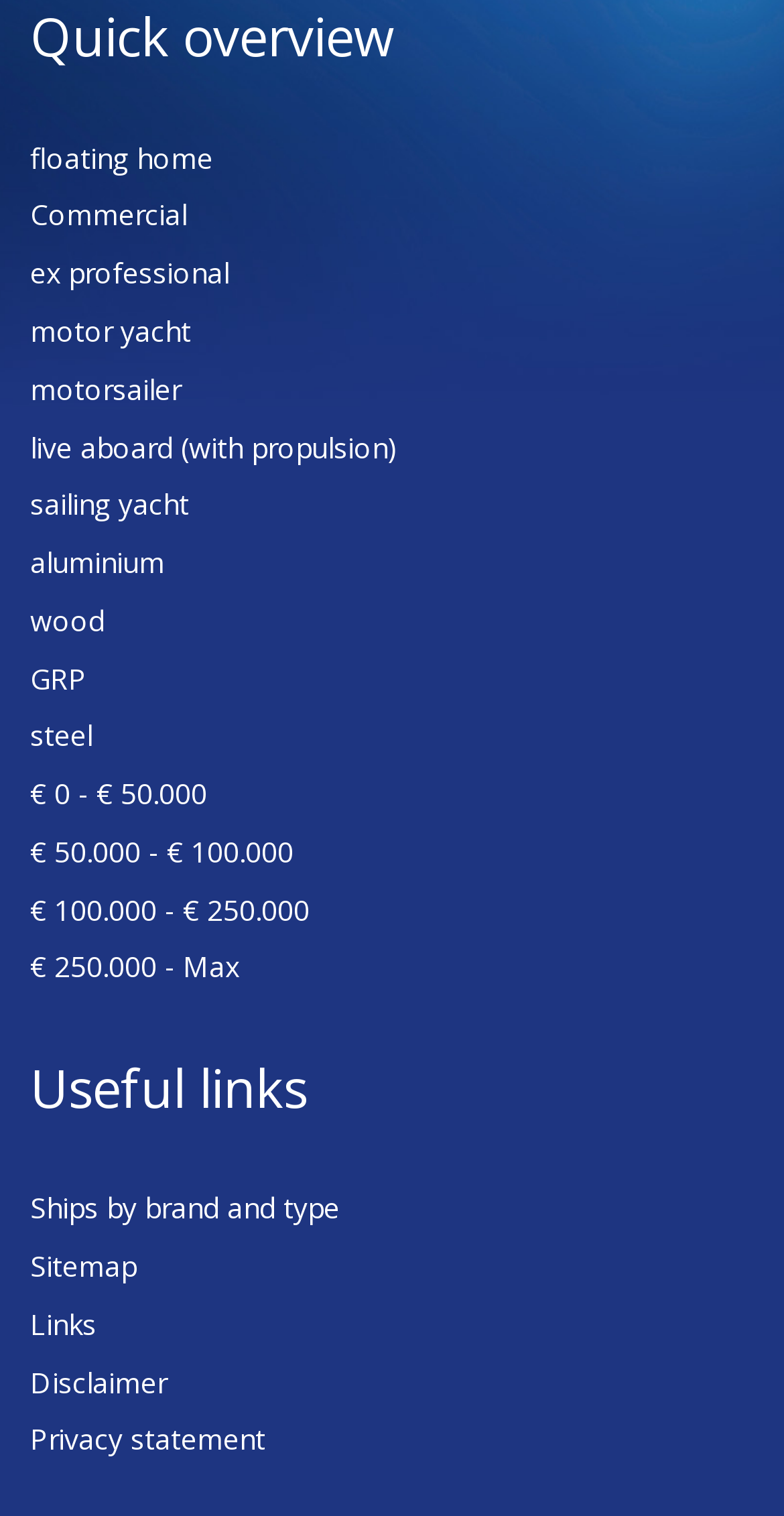Please specify the bounding box coordinates of the clickable section necessary to execute the following command: "View quick overview".

[0.038, 0.004, 0.962, 0.046]